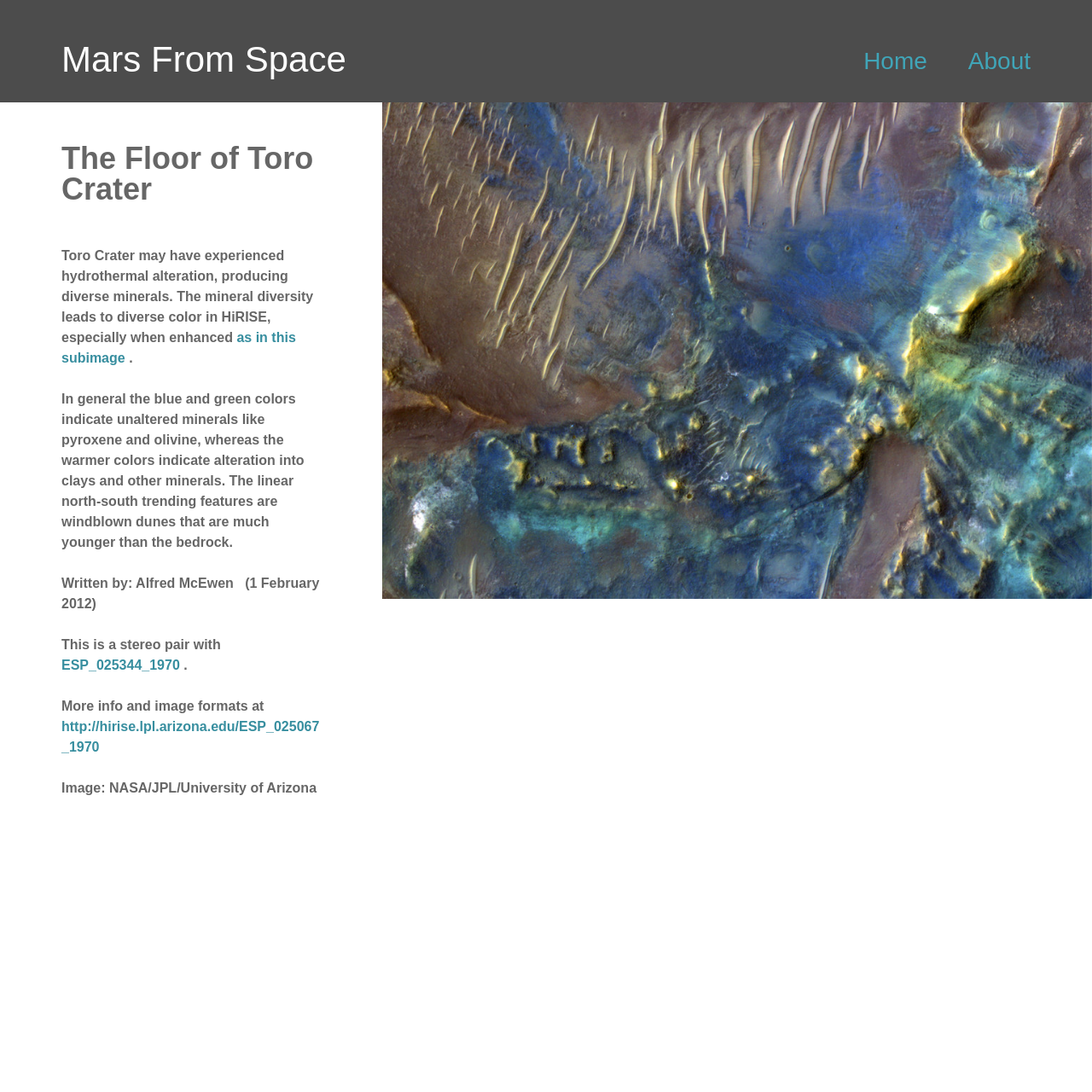Identify the bounding box of the HTML element described here: "Mars From Space". Provide the coordinates as four float numbers between 0 and 1: [left, top, right, bottom].

[0.056, 0.036, 0.317, 0.073]